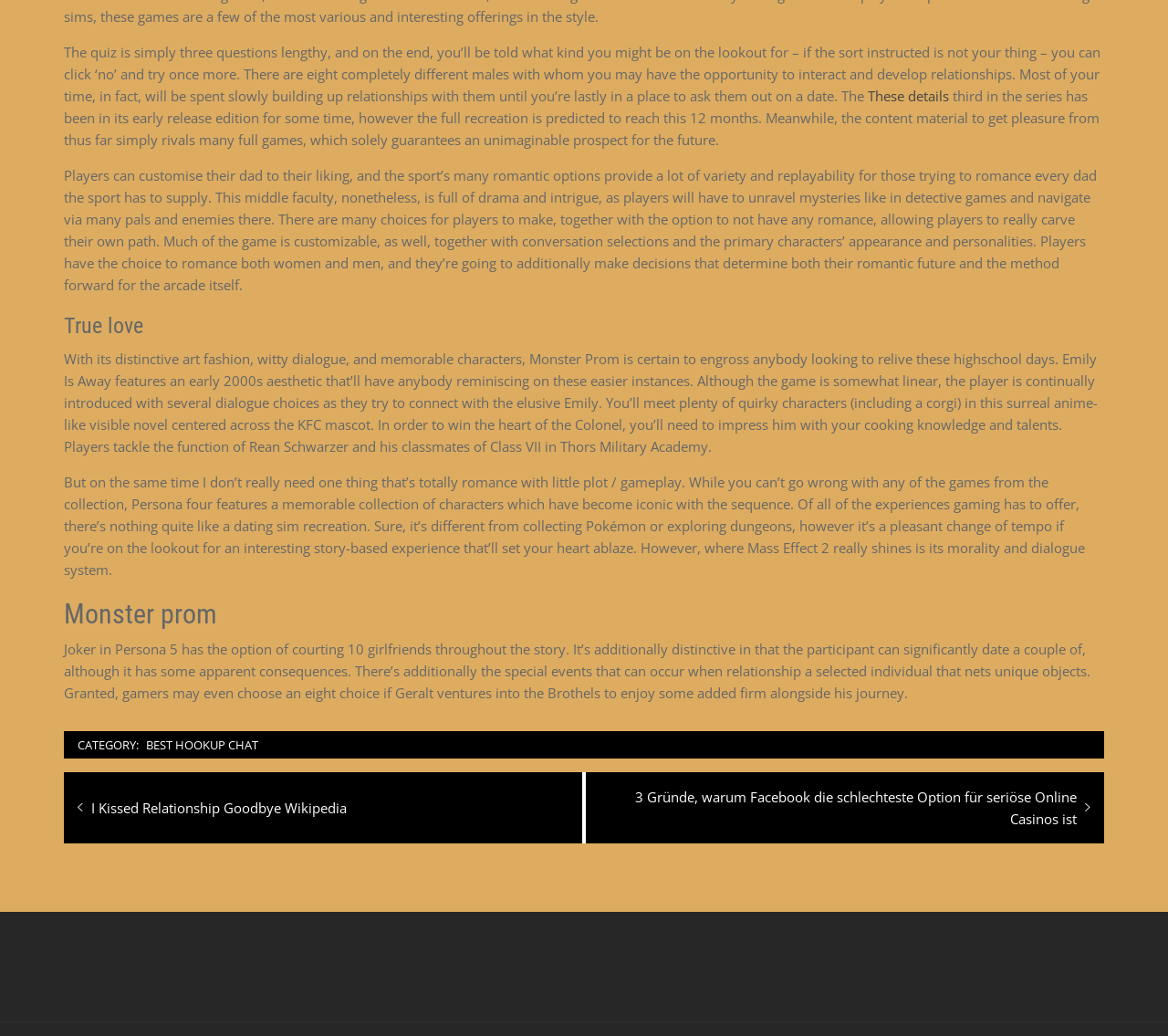Bounding box coordinates must be specified in the format (top-left x, top-left y, bottom-right x, bottom-right y). All values should be floating point numbers between 0 and 1. What are the bounding box coordinates of the UI element described as: These details

[0.743, 0.084, 0.812, 0.101]